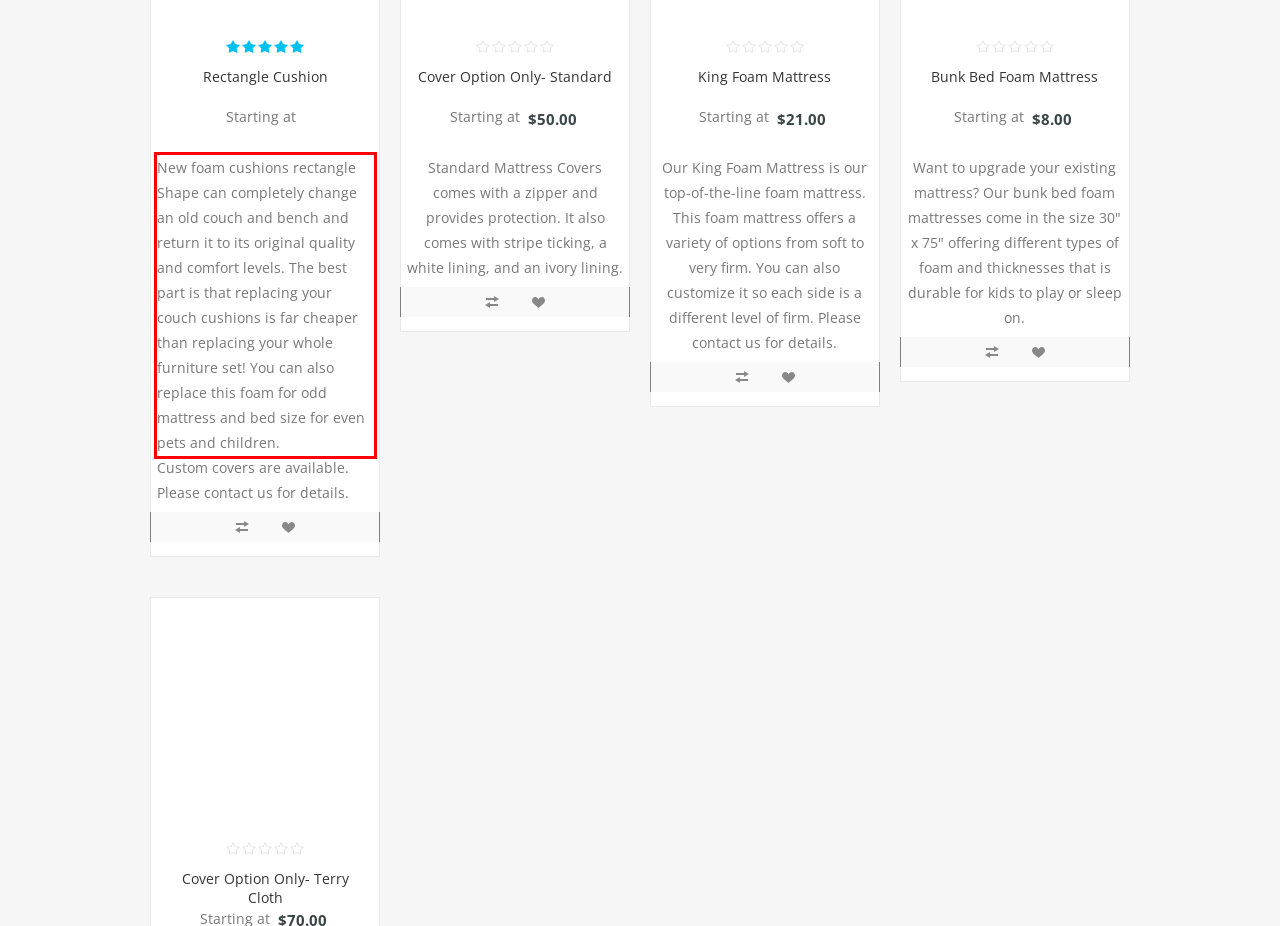Please examine the webpage screenshot containing a red bounding box and use OCR to recognize and output the text inside the red bounding box.

New foam cushions rectangle Shape can completely change an old couch and bench and return it to its original quality and comfort levels. The best part is that replacing your couch cushions is far cheaper than replacing your whole furniture set! You can also replace this foam for odd mattress and bed size for even pets and children.